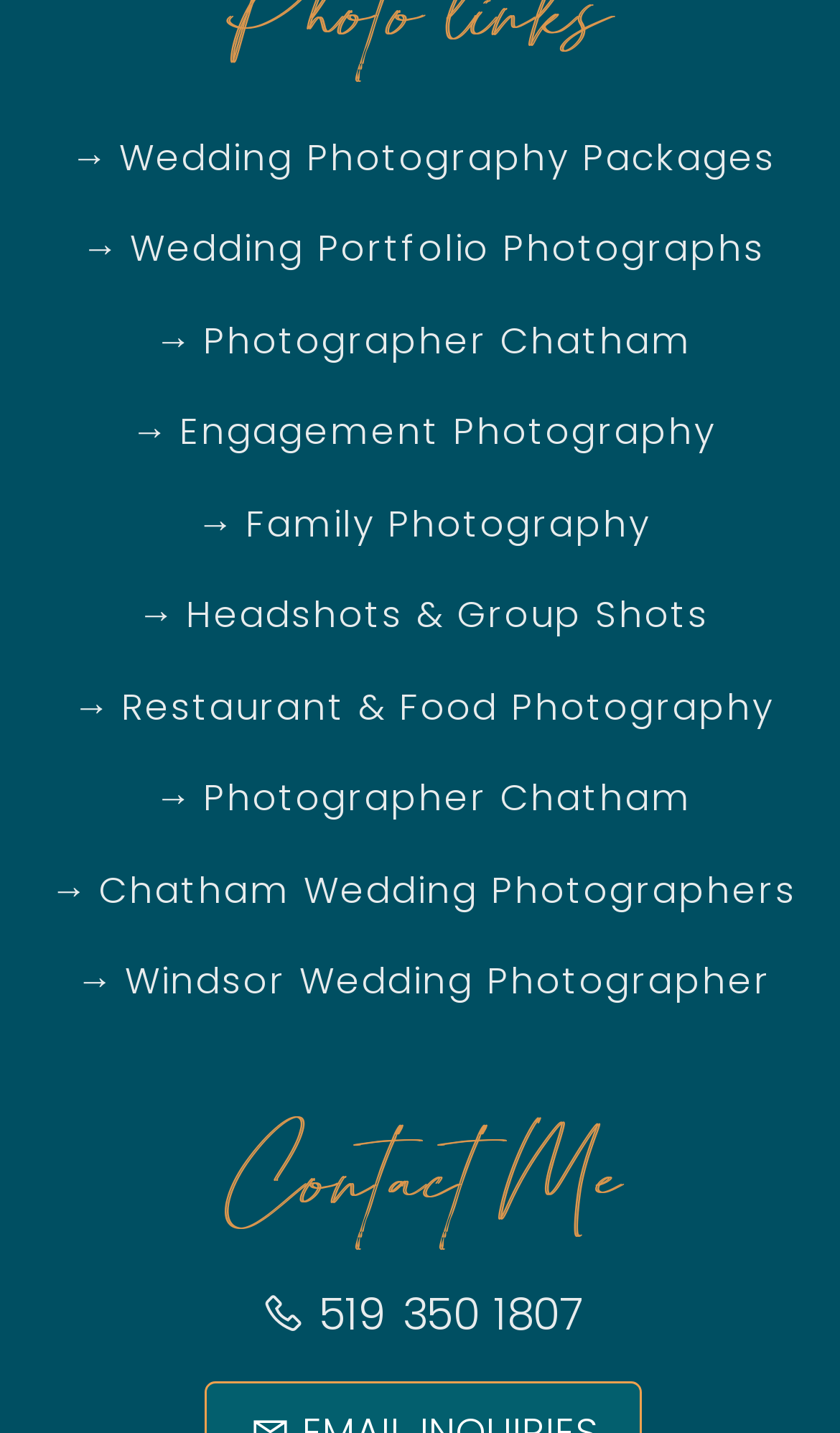What is the contact information provided?
Refer to the image and provide a thorough answer to the question.

The link ' 519 350 1807' is provided, which appears to be a phone number, suggesting that it is the contact information provided on the webpage.